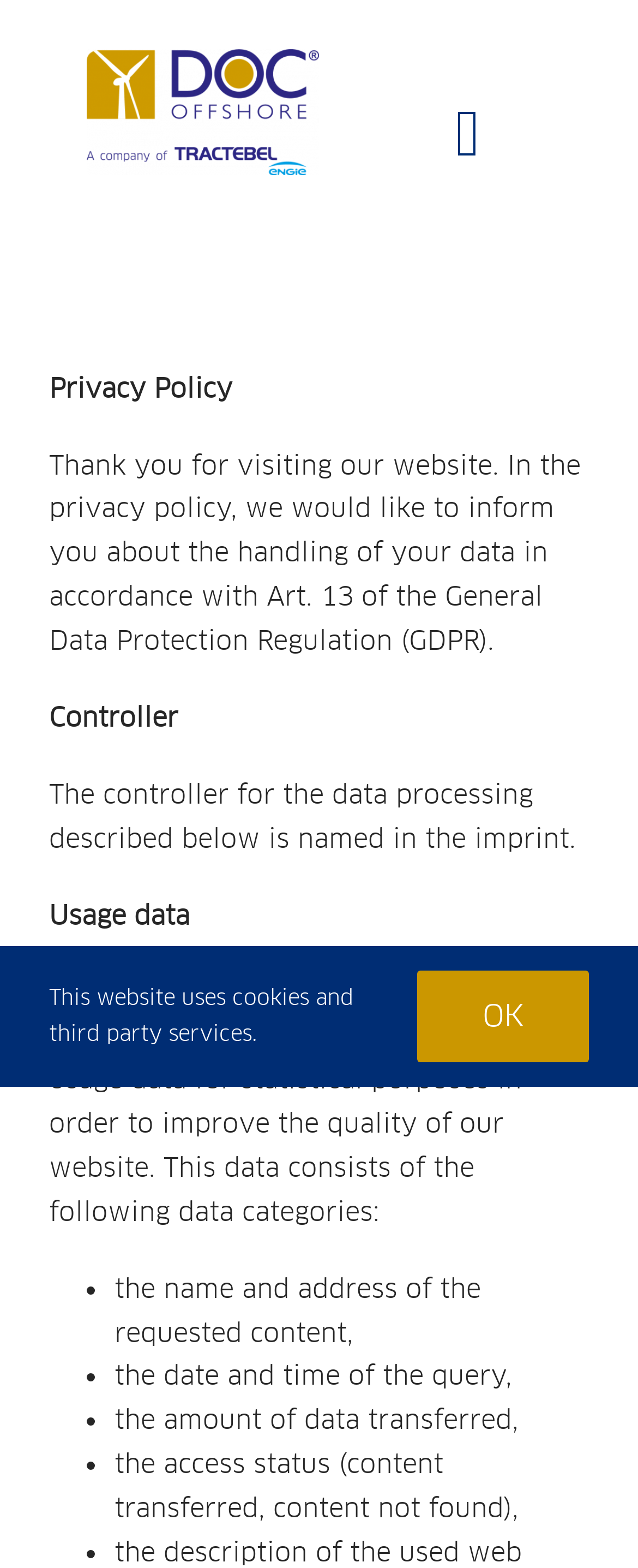Using the provided element description "The Crew", determine the bounding box coordinates of the UI element.

[0.0, 0.276, 1.0, 0.344]